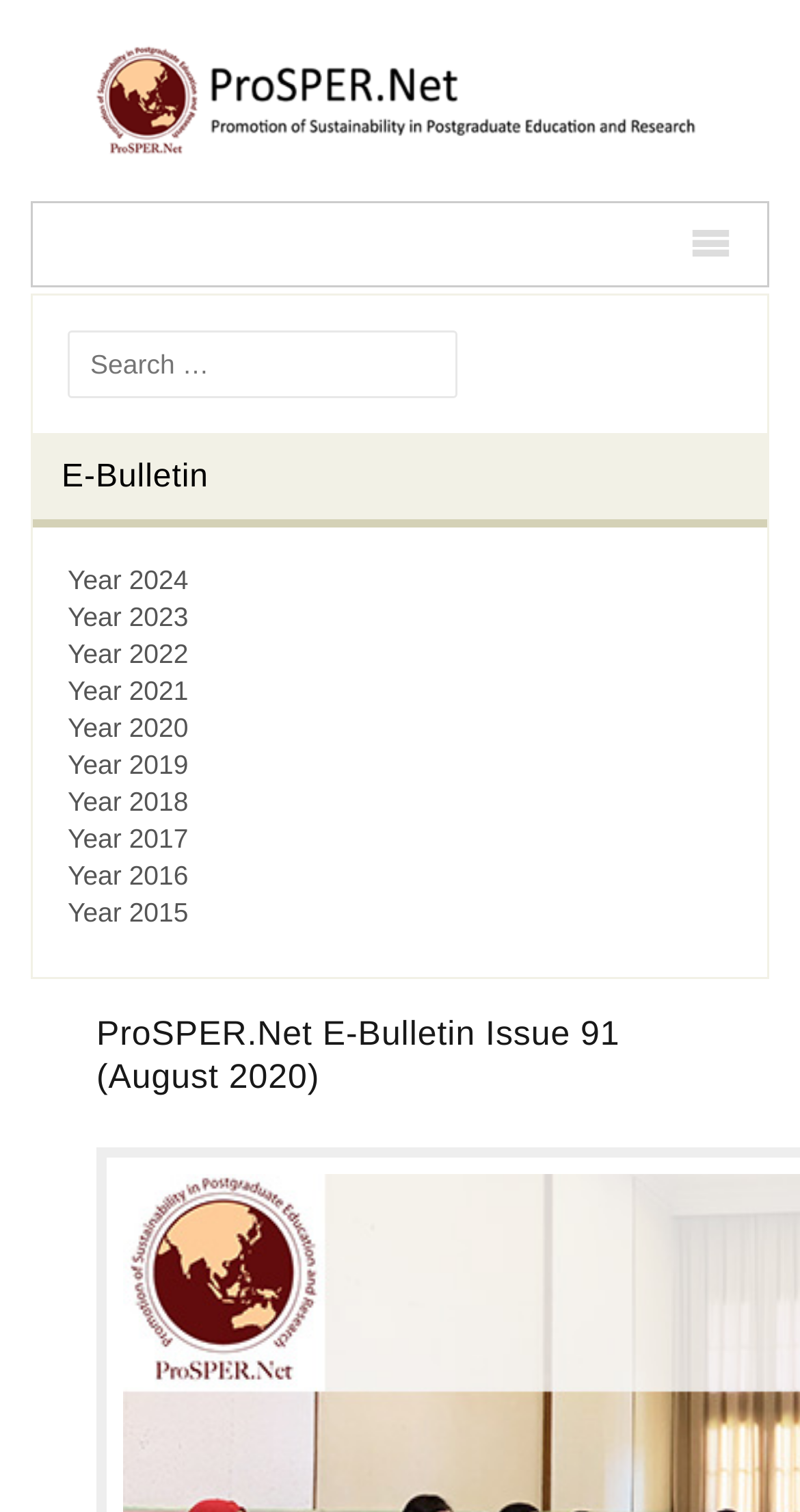Please identify the bounding box coordinates of the element on the webpage that should be clicked to follow this instruction: "Go to Home". The bounding box coordinates should be given as four float numbers between 0 and 1, formatted as [left, top, right, bottom].

None